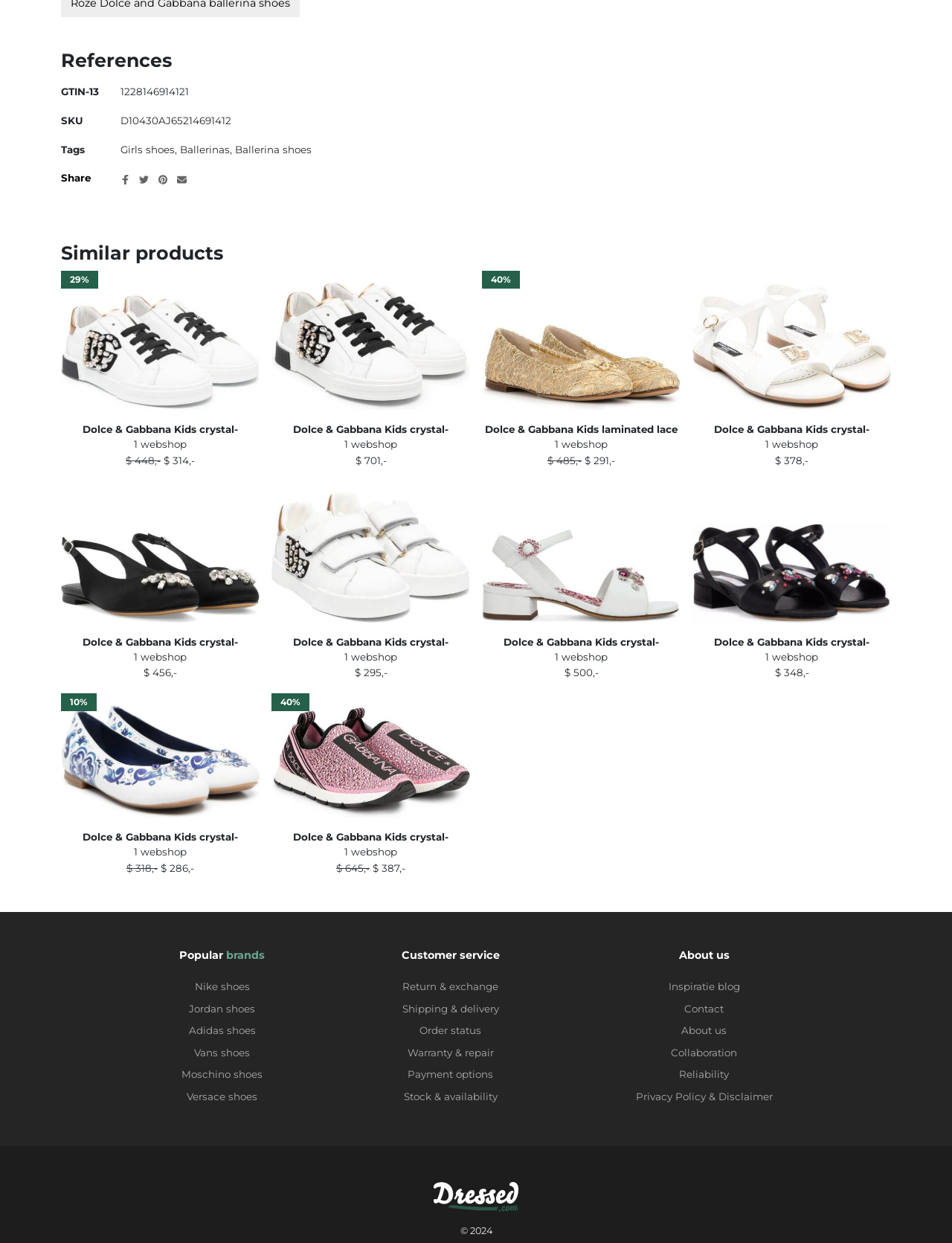Please determine the bounding box coordinates for the element that should be clicked to follow these instructions: "Go to 'brands'".

[0.238, 0.763, 0.278, 0.774]